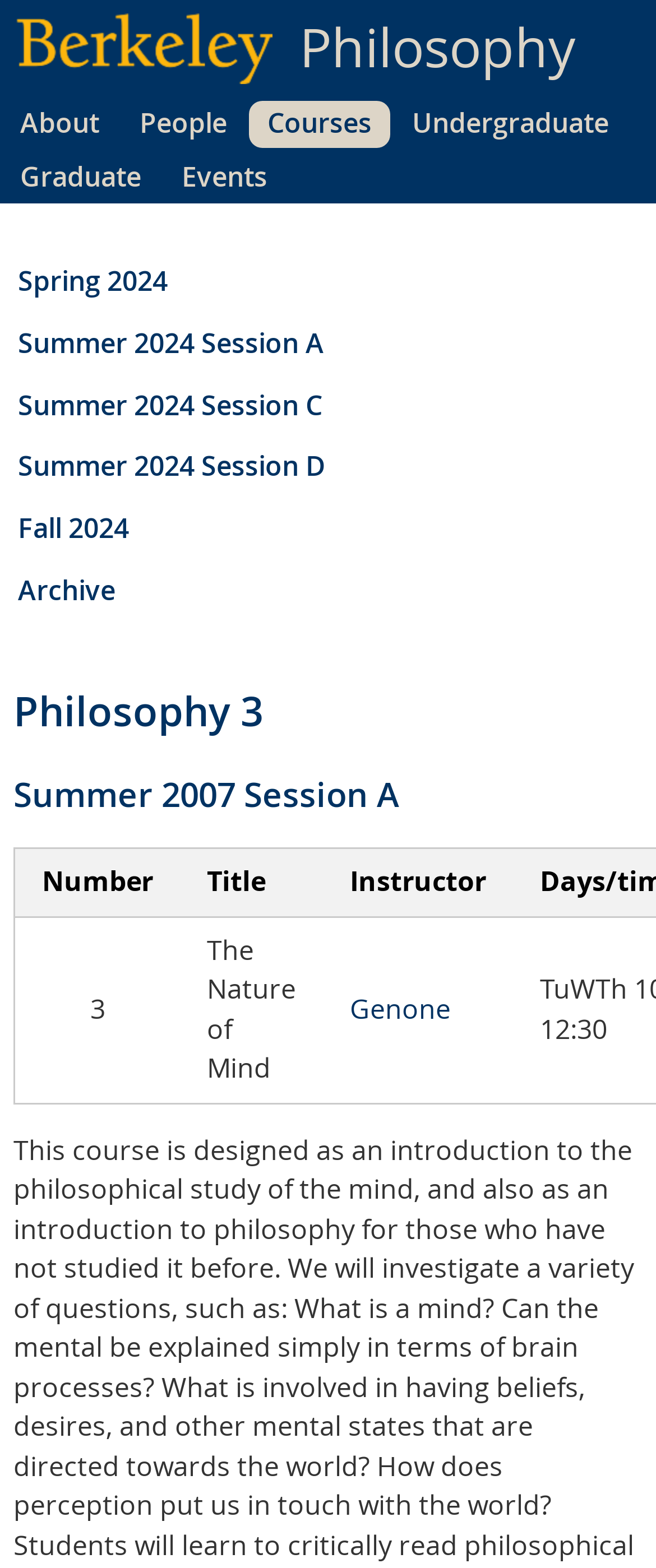Please locate the bounding box coordinates of the element's region that needs to be clicked to follow the instruction: "check Philosophy 3". The bounding box coordinates should be provided as four float numbers between 0 and 1, i.e., [left, top, right, bottom].

[0.021, 0.436, 0.98, 0.473]